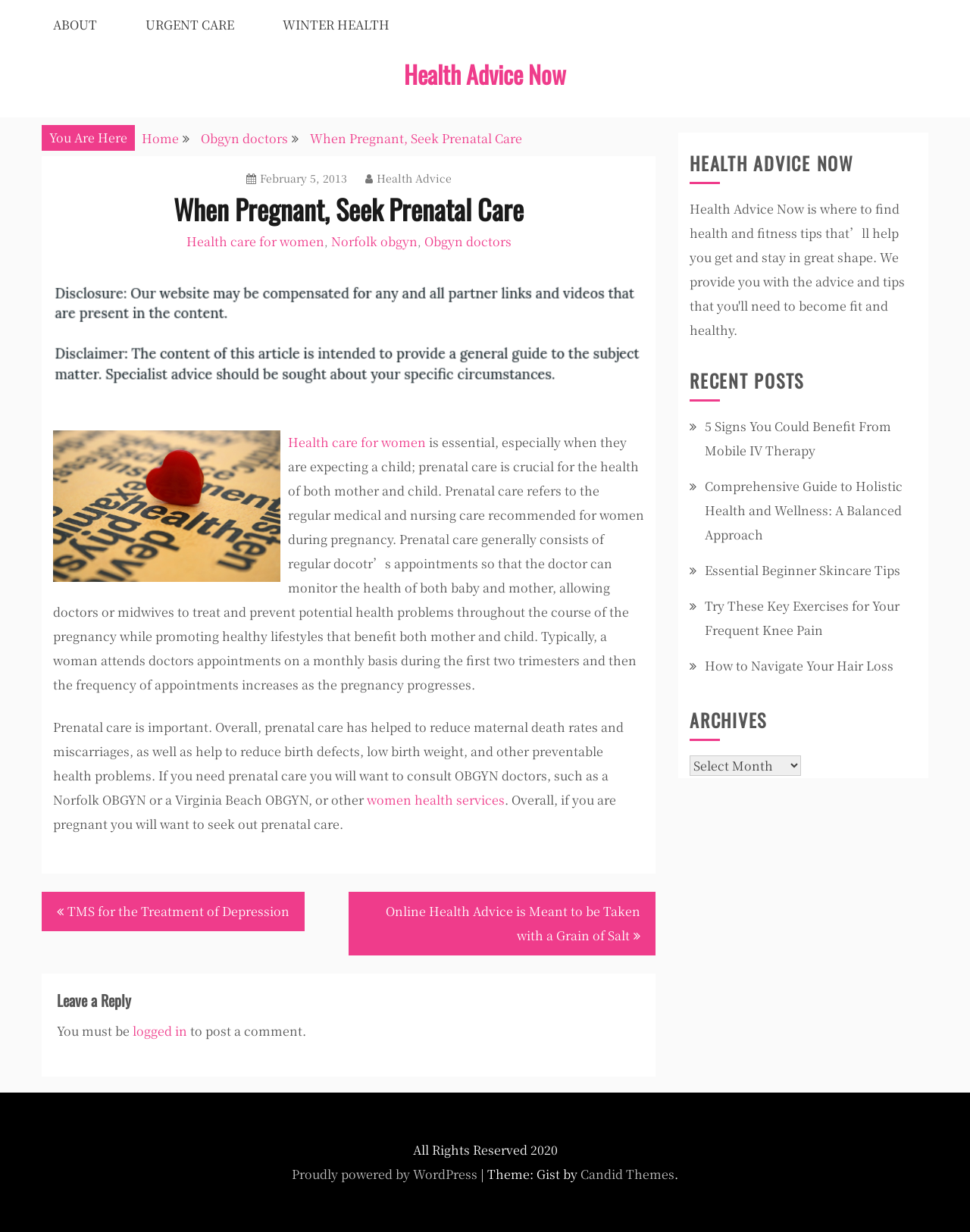Identify the bounding box for the given UI element using the description provided. Coordinates should be in the format (top-left x, top-left y, bottom-right x, bottom-right y) and must be between 0 and 1. Here is the description: Obgyn doctors

[0.207, 0.105, 0.297, 0.119]